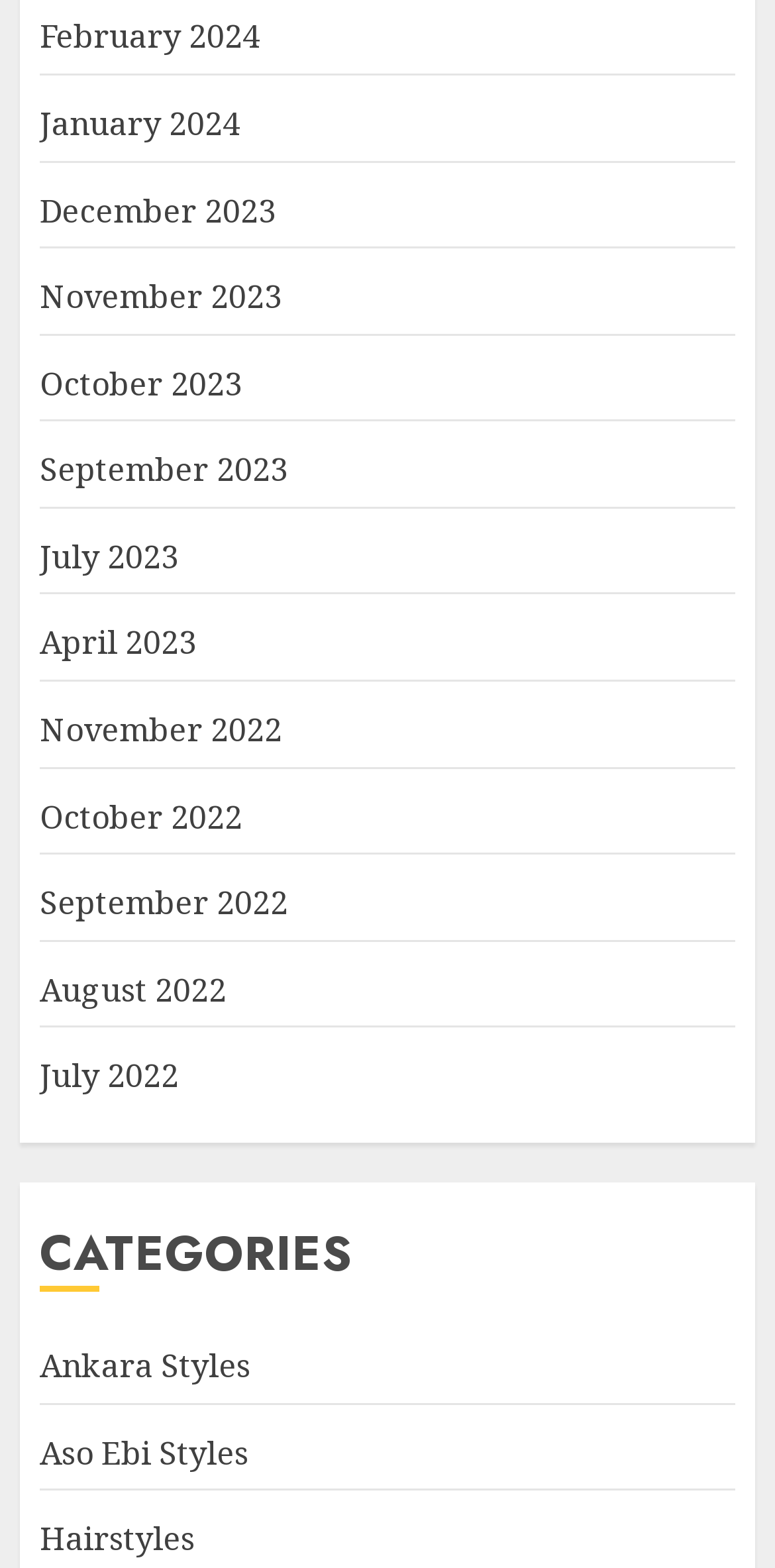What is the oldest month listed?
Please give a detailed and elaborate explanation in response to the question.

I looked at the links with month names and found that August 2022 is the oldest month listed, as it appears at the bottom of the list.